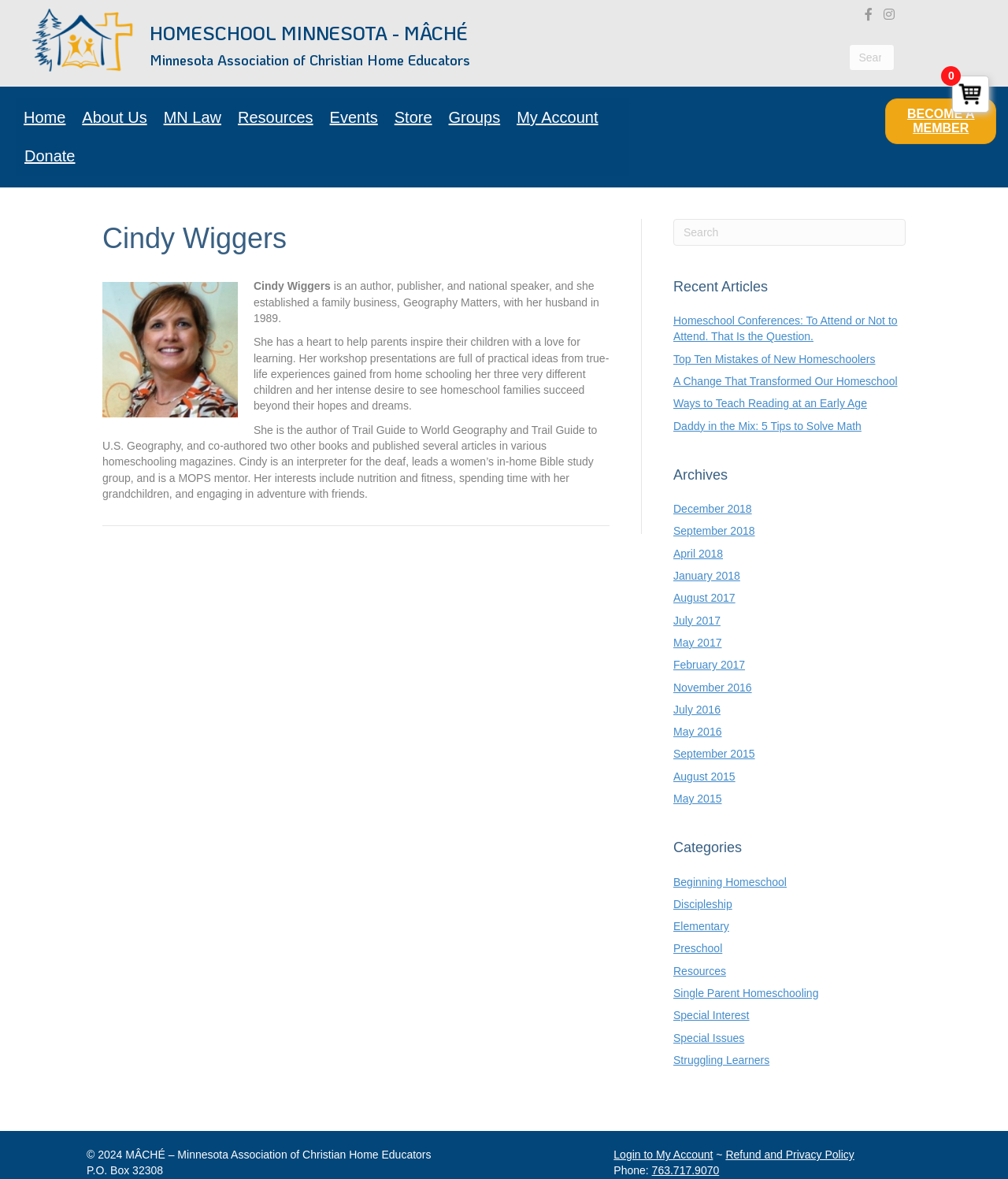Determine the bounding box coordinates of the target area to click to execute the following instruction: "Search for something."

[0.842, 0.037, 0.887, 0.06]